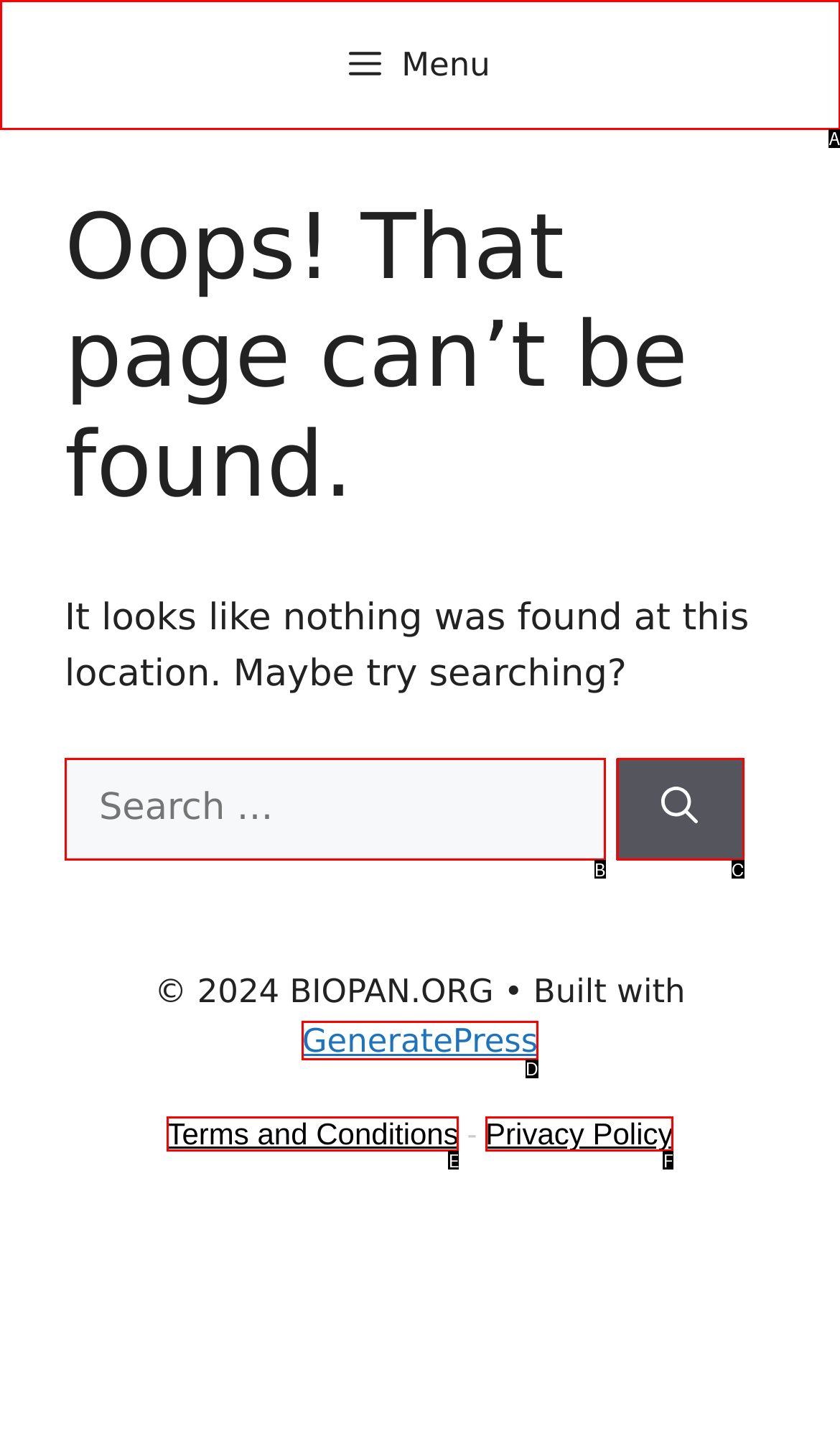Which HTML element matches the description: Basketballer the best? Answer directly with the letter of the chosen option.

None